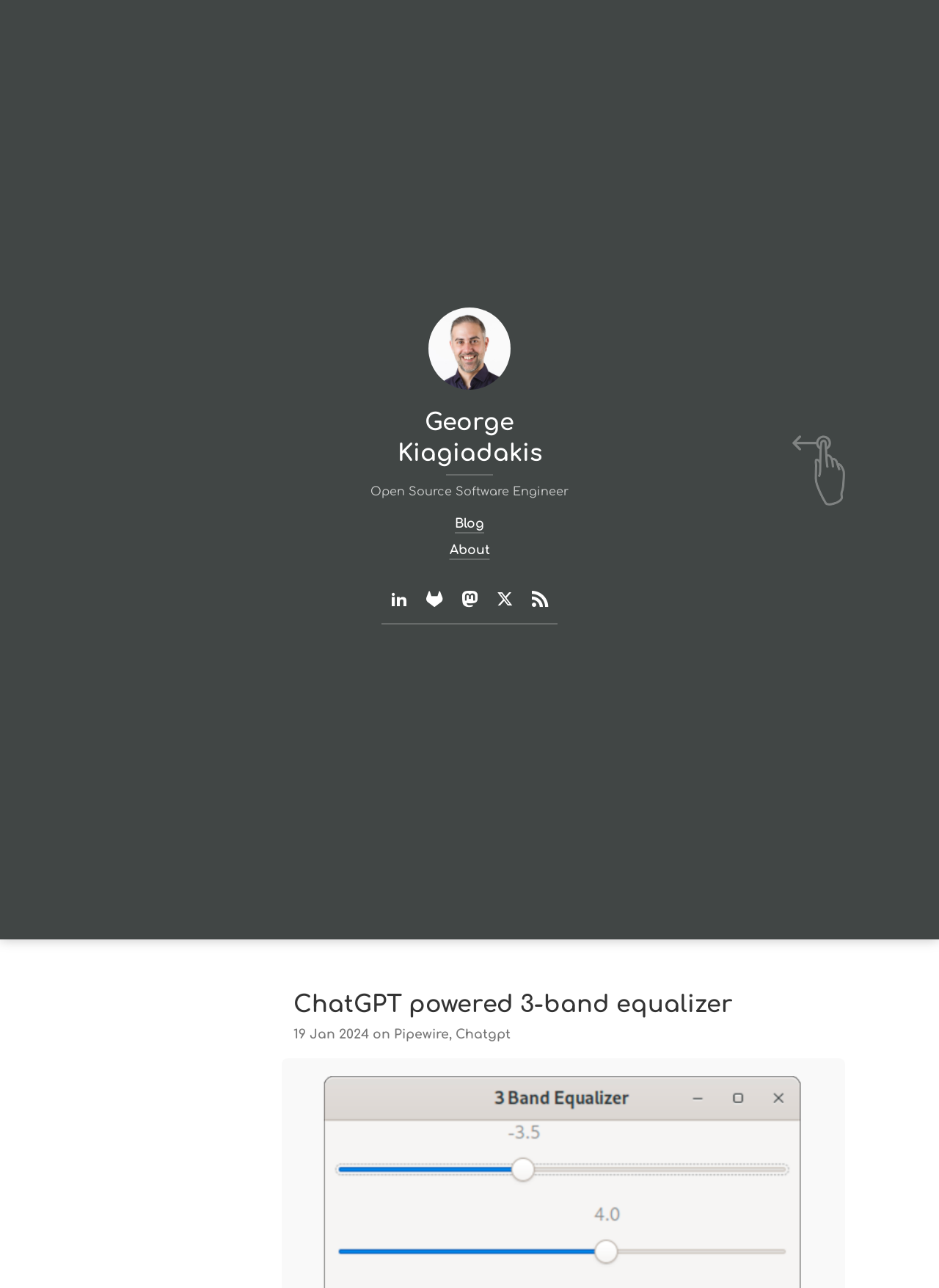Answer the question below with a single word or a brief phrase: 
How many social media links are available?

5